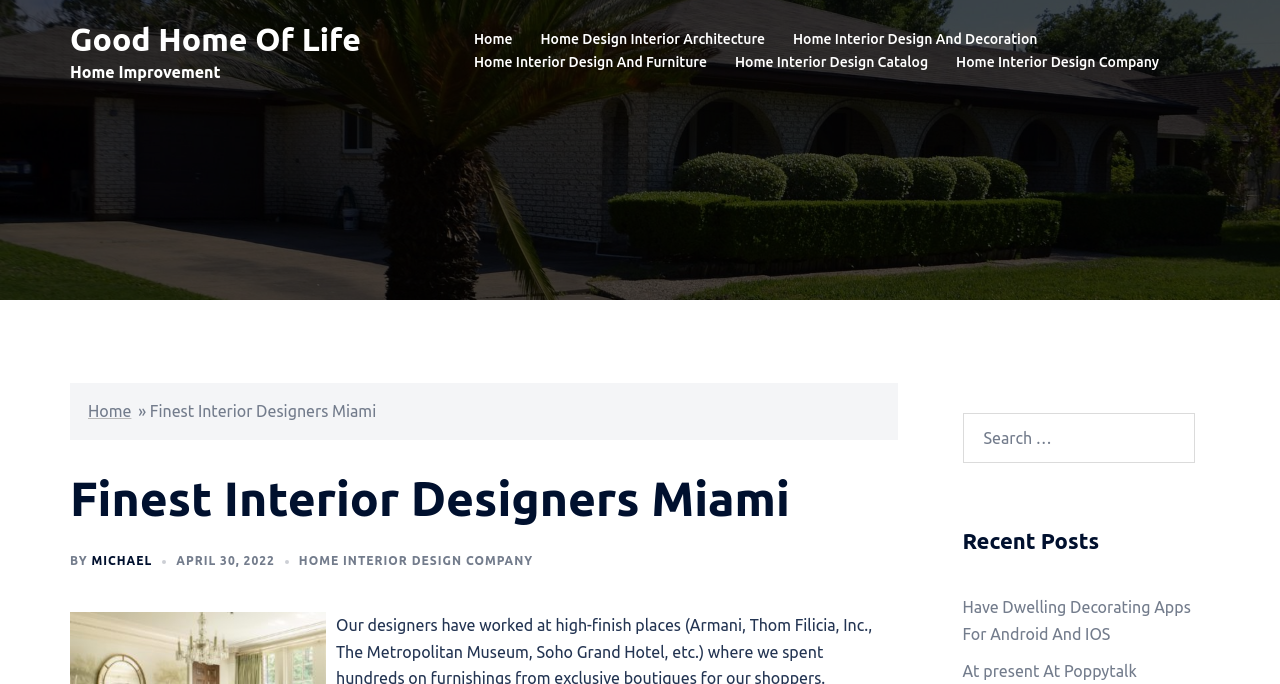Find the bounding box coordinates for the area that should be clicked to accomplish the instruction: "Click on 'Good Home Of Life'".

[0.055, 0.031, 0.282, 0.083]